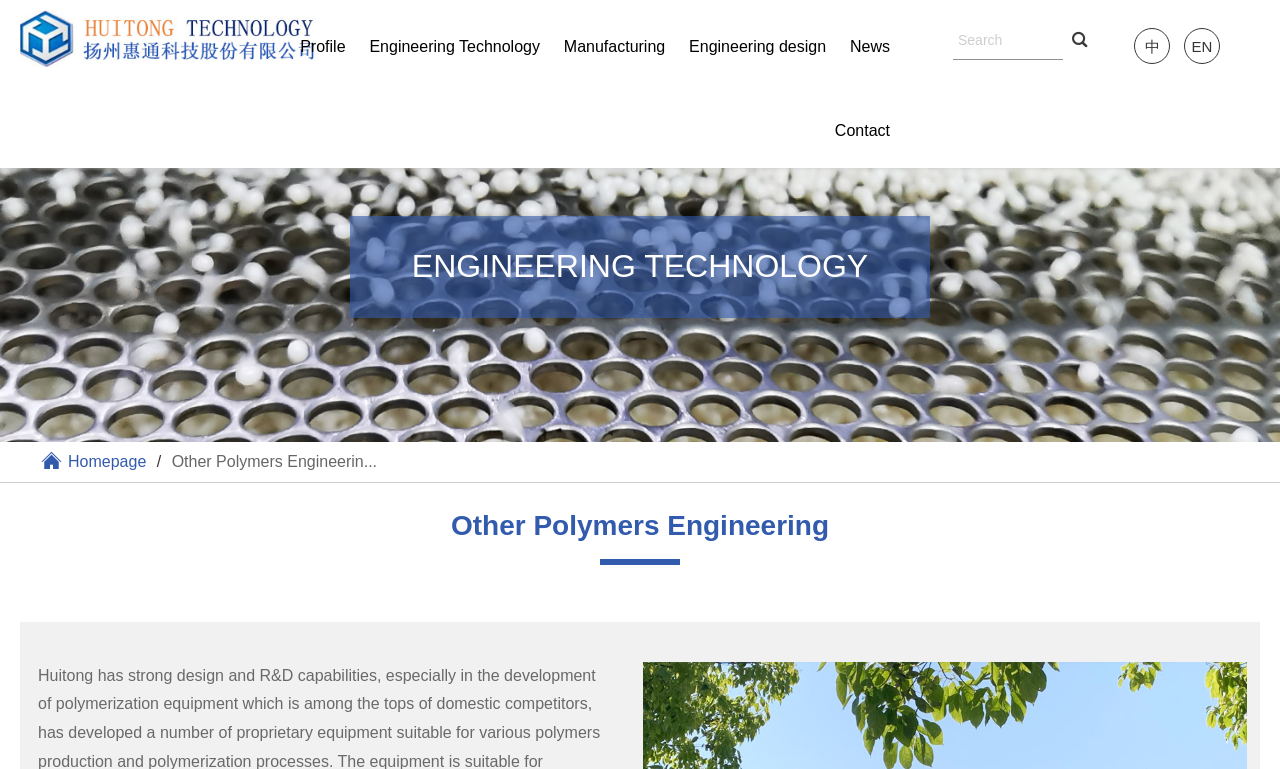What is the second menu item?
Based on the image, give a concise answer in the form of a single word or short phrase.

Profile